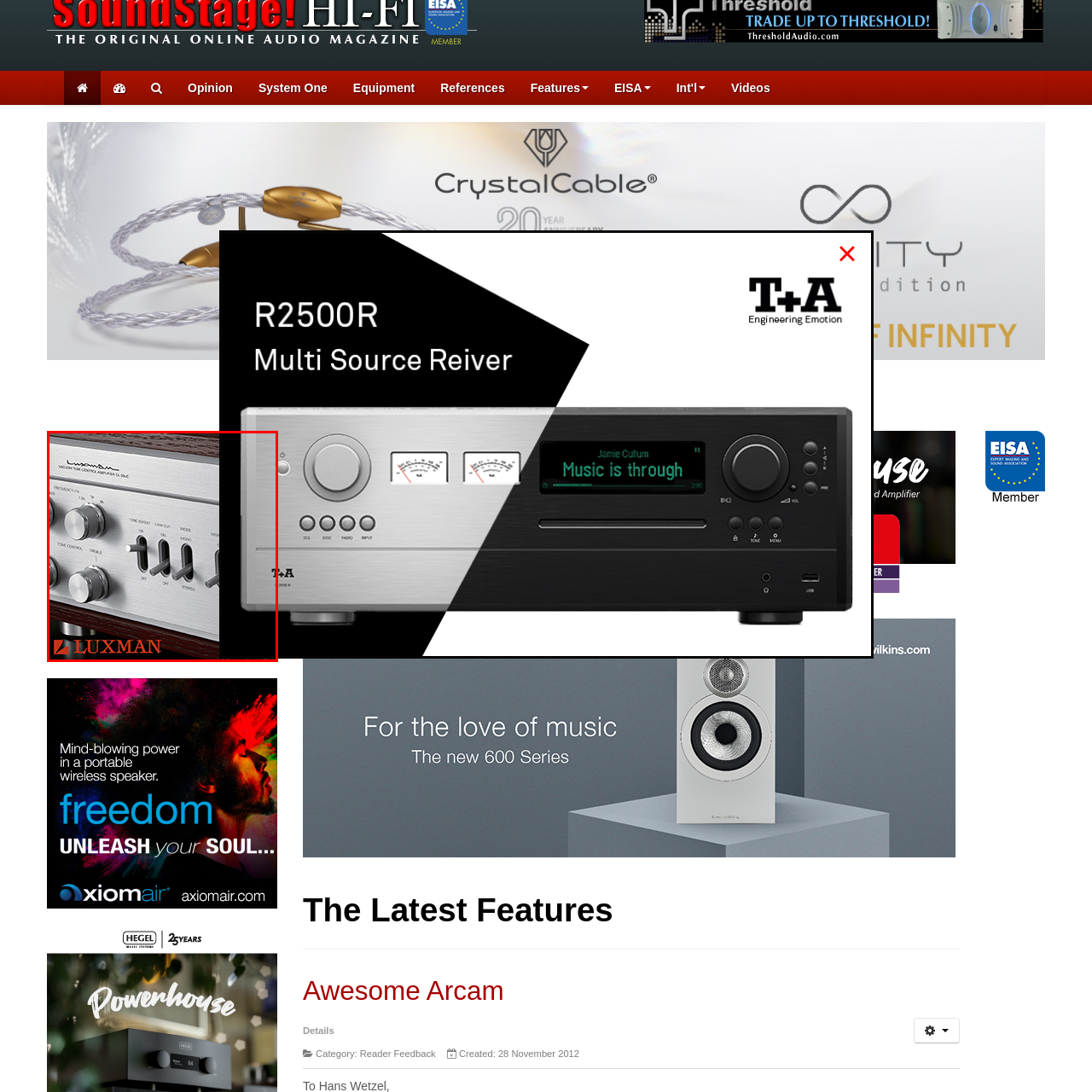What is the background material of the amplifier?
View the image contained within the red box and provide a one-word or short-phrase answer to the question.

Luxurious wood finish